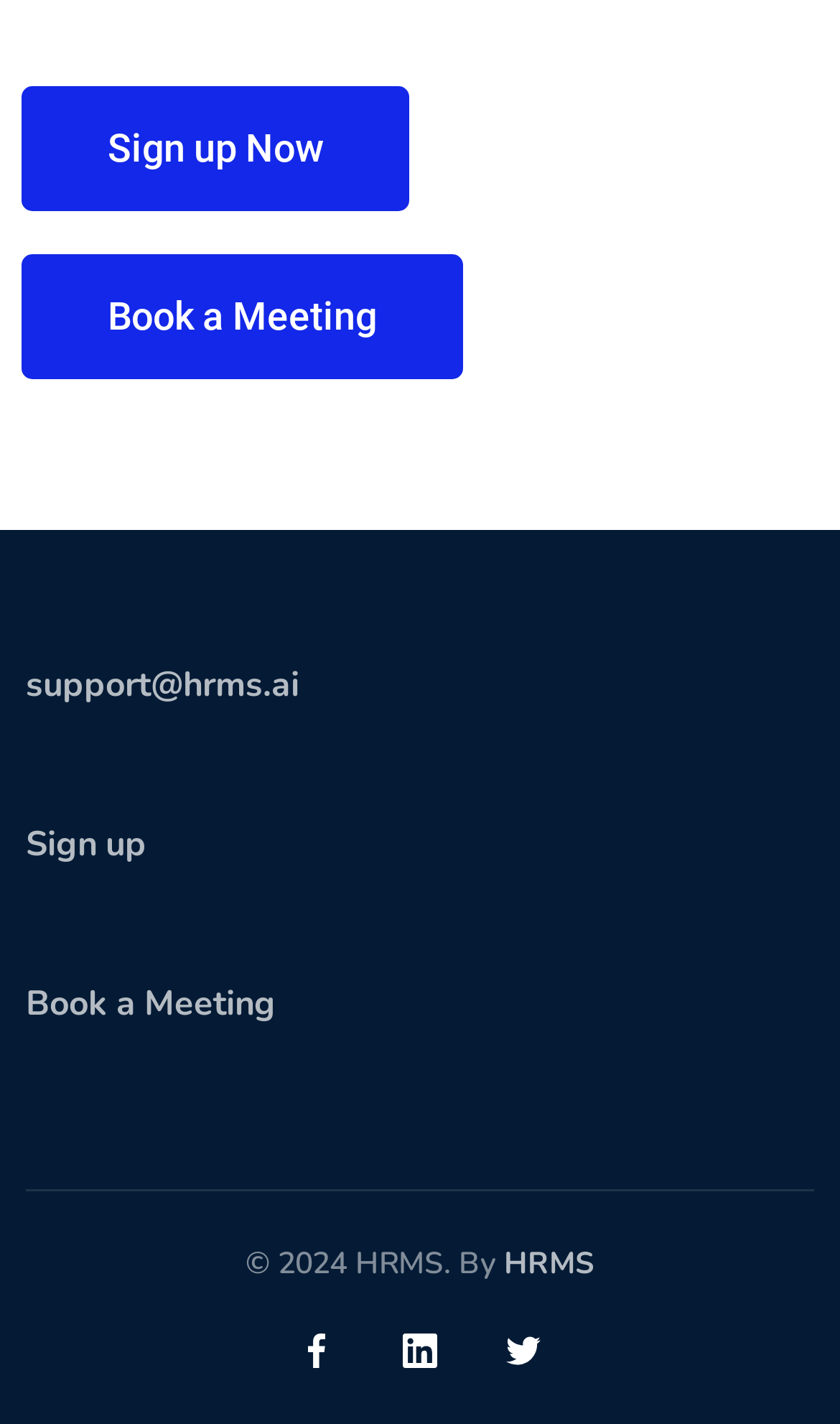Indicate the bounding box coordinates of the clickable region to achieve the following instruction: "Sign up."

[0.031, 0.577, 0.174, 0.61]